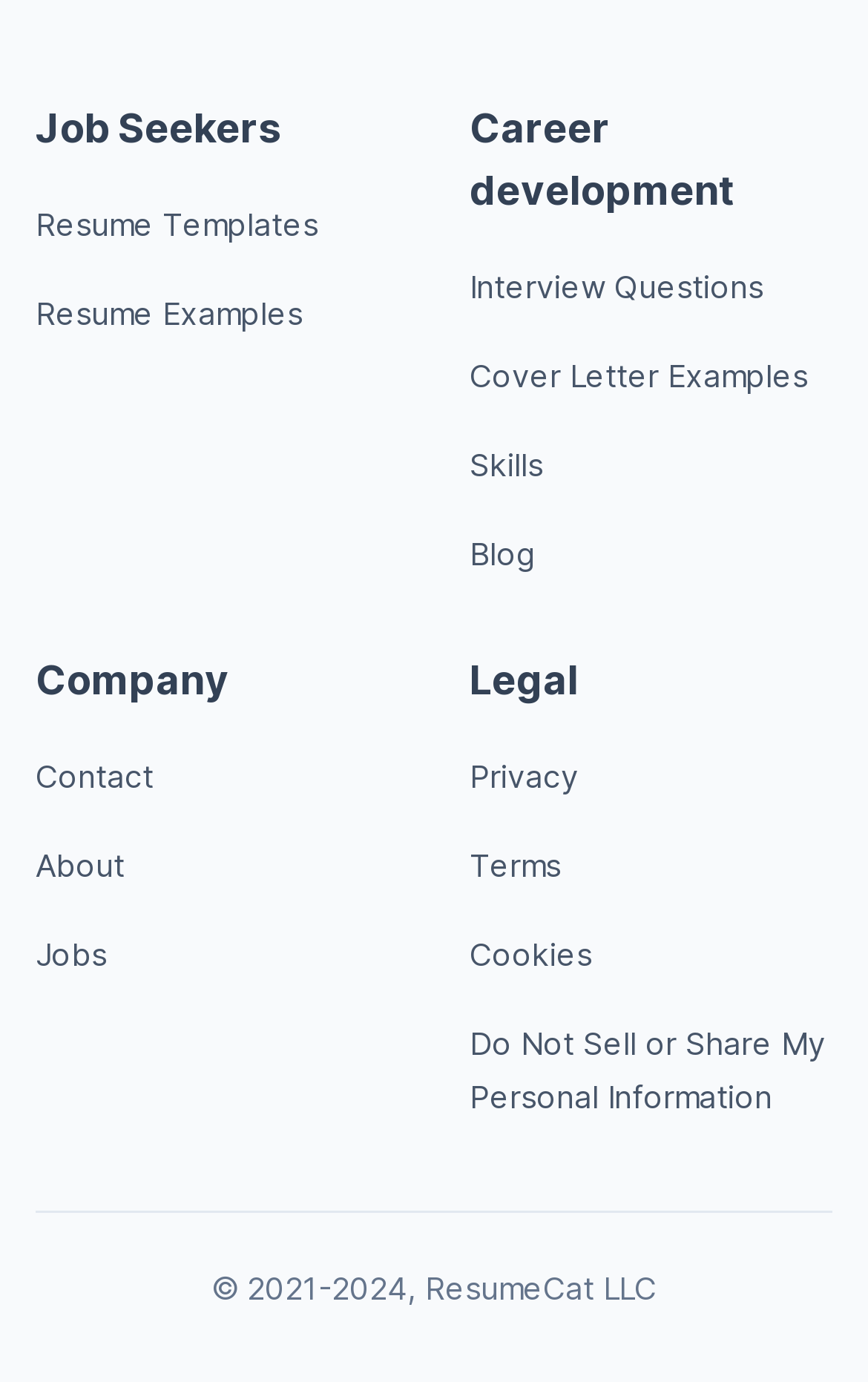Extract the bounding box coordinates for the UI element described as: "Education".

None